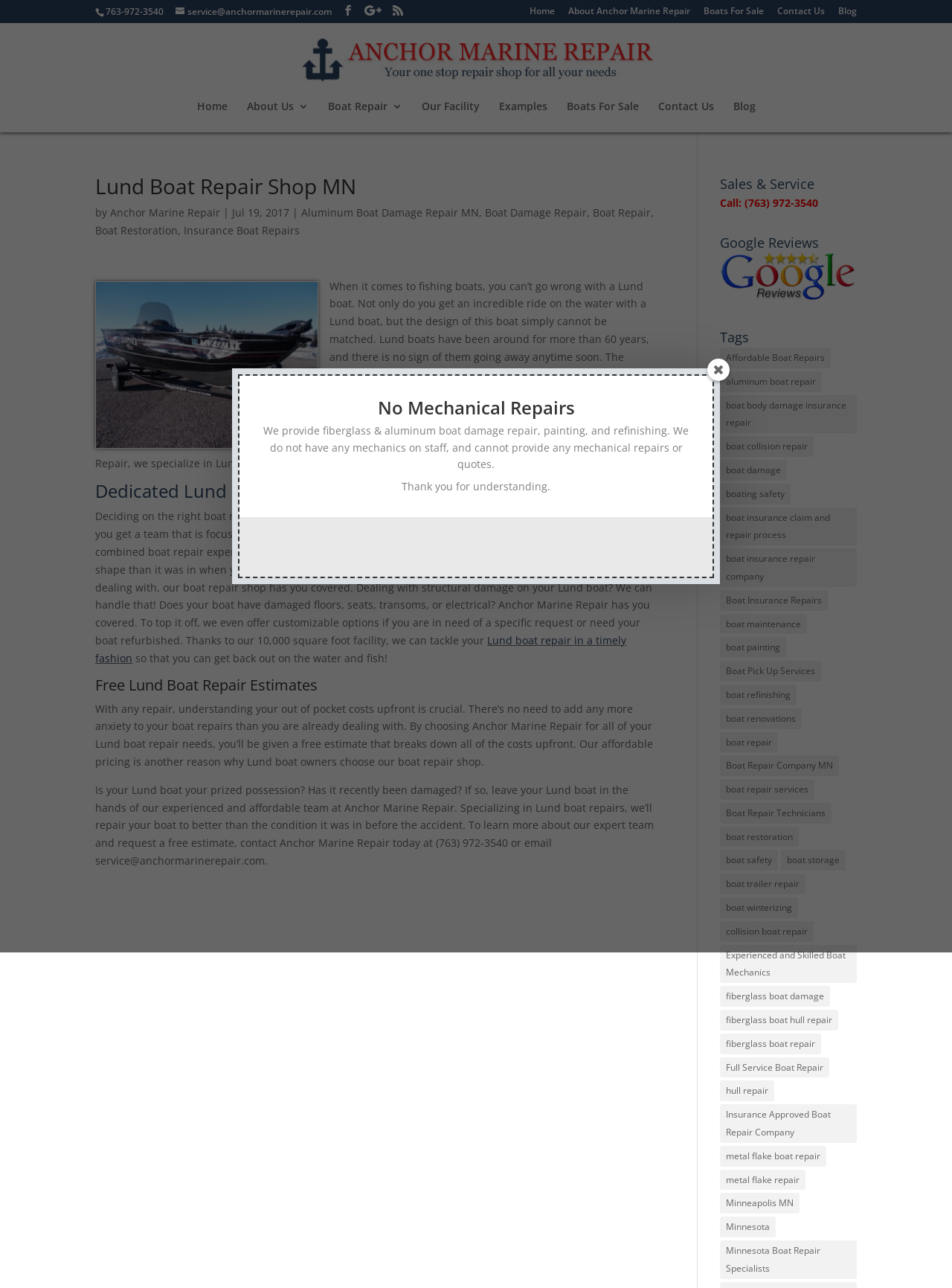How many years of combined boat repair experience do the technicians at Anchor Marine Repair have?
Provide a detailed answer to the question using information from the image.

The webpage states that the technicians at Anchor Marine Repair have more than 45 years of combined boat repair experience, indicating a high level of expertise and knowledge in the field.